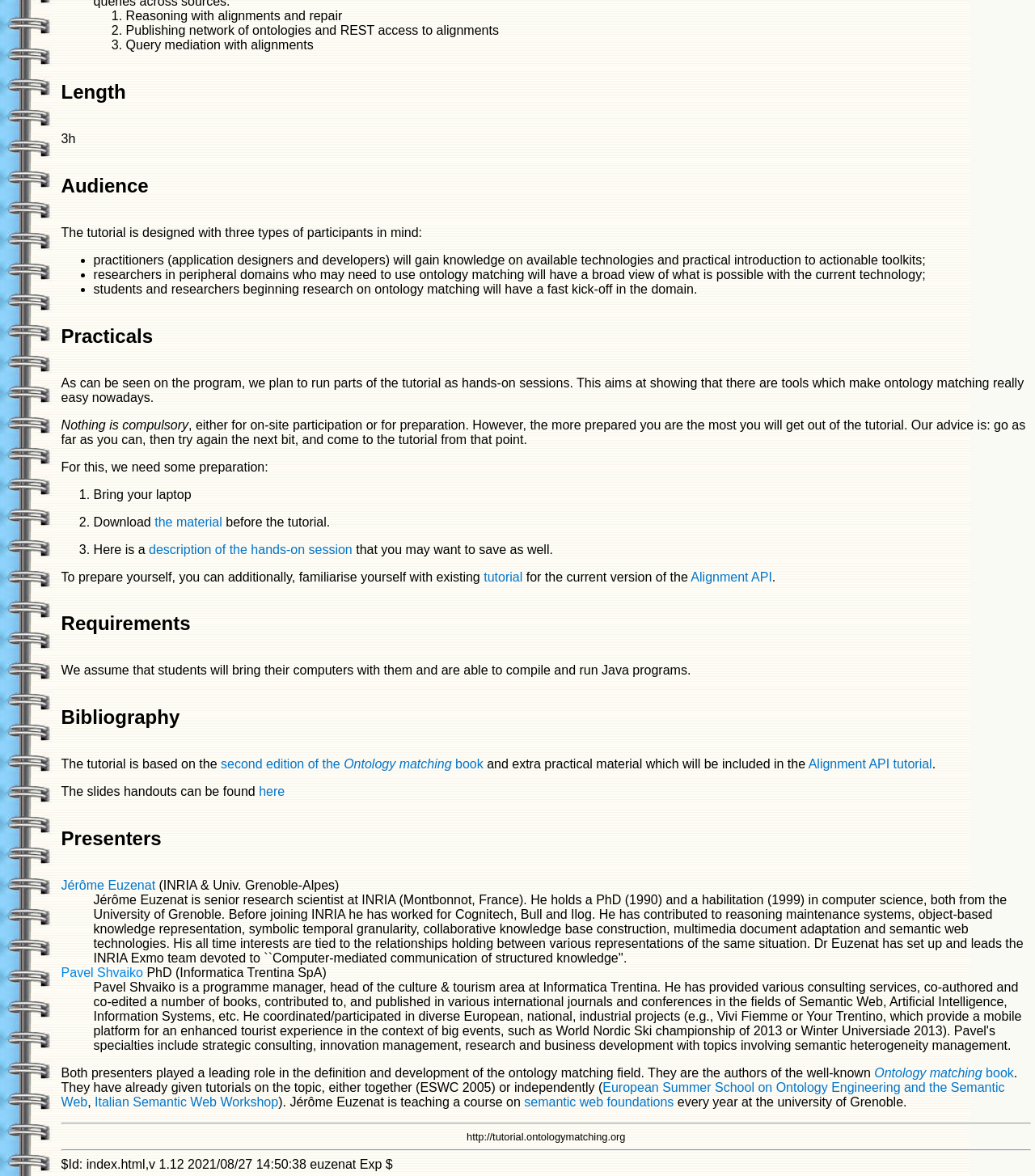Give a one-word or phrase response to the following question: What is the basis of the tutorial?

Second edition of the Ontology matching book